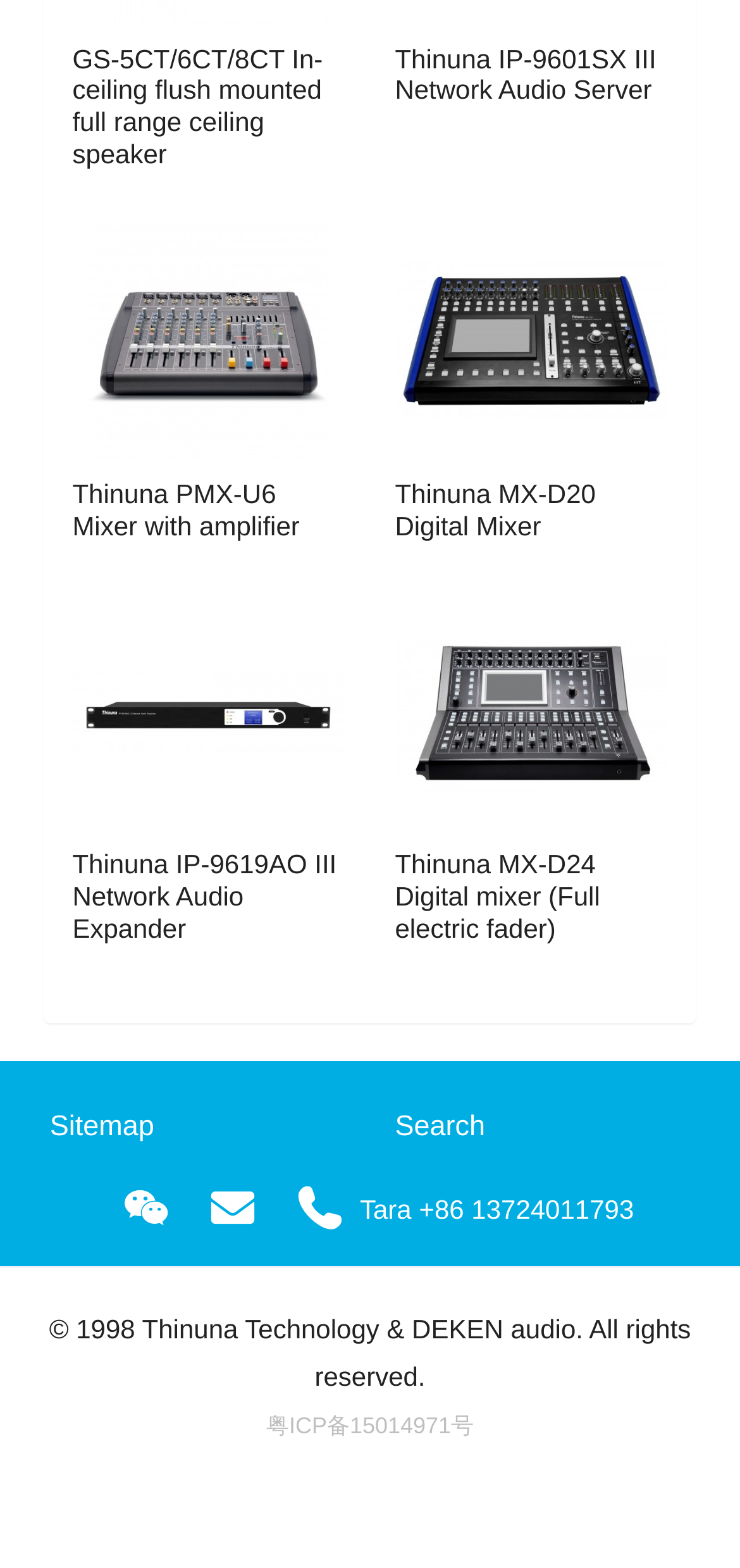Given the element description parent_node: Tara +86 13724011793, specify the bounding box coordinates of the corresponding UI element in the format (top-left x, top-left y, bottom-right x, bottom-right y). All values must be between 0 and 1.

[0.281, 0.766, 0.358, 0.786]